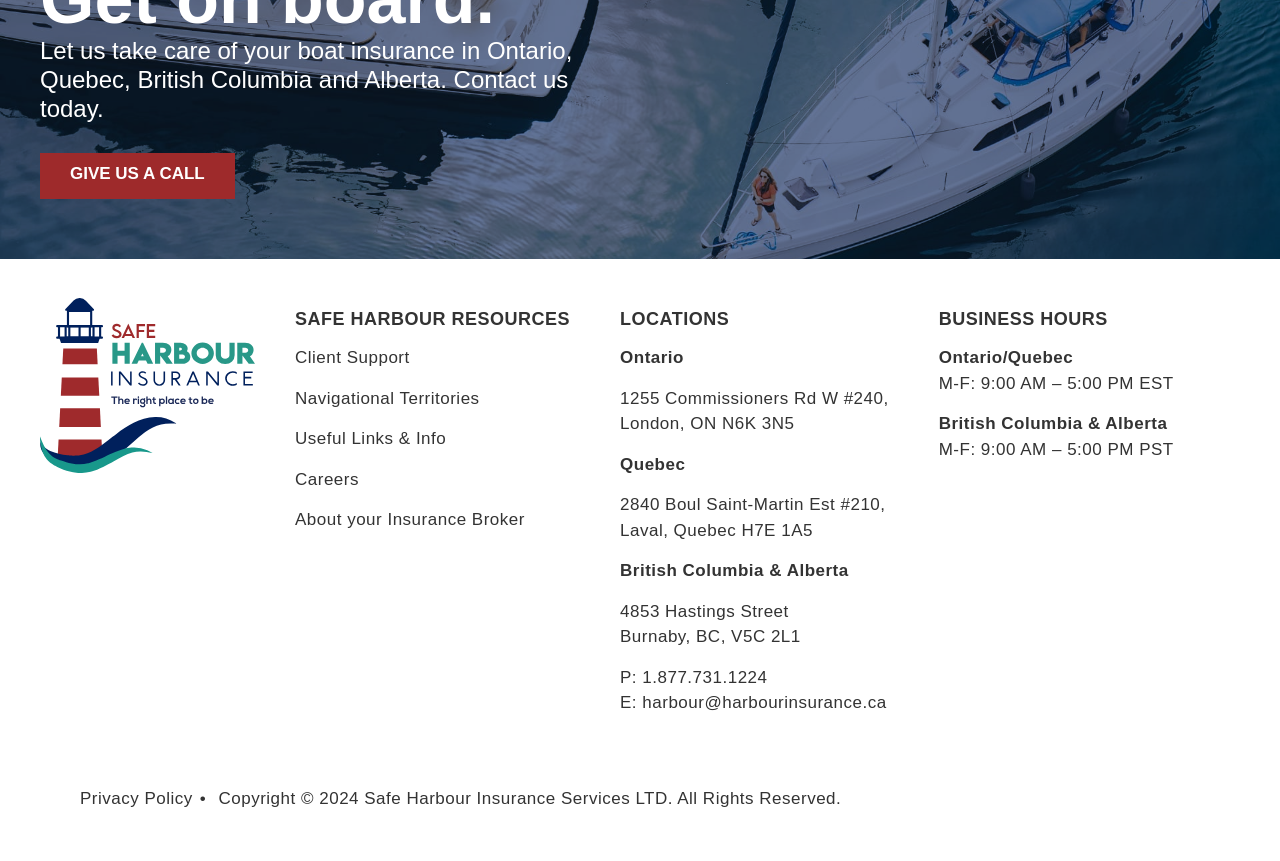What is the name of the insurance company?
Carefully examine the image and provide a detailed answer to the question.

The name of the insurance company can be found in the logo at the top of the page, which is an image with the text 'Safe Harbour Insurance Logo'.